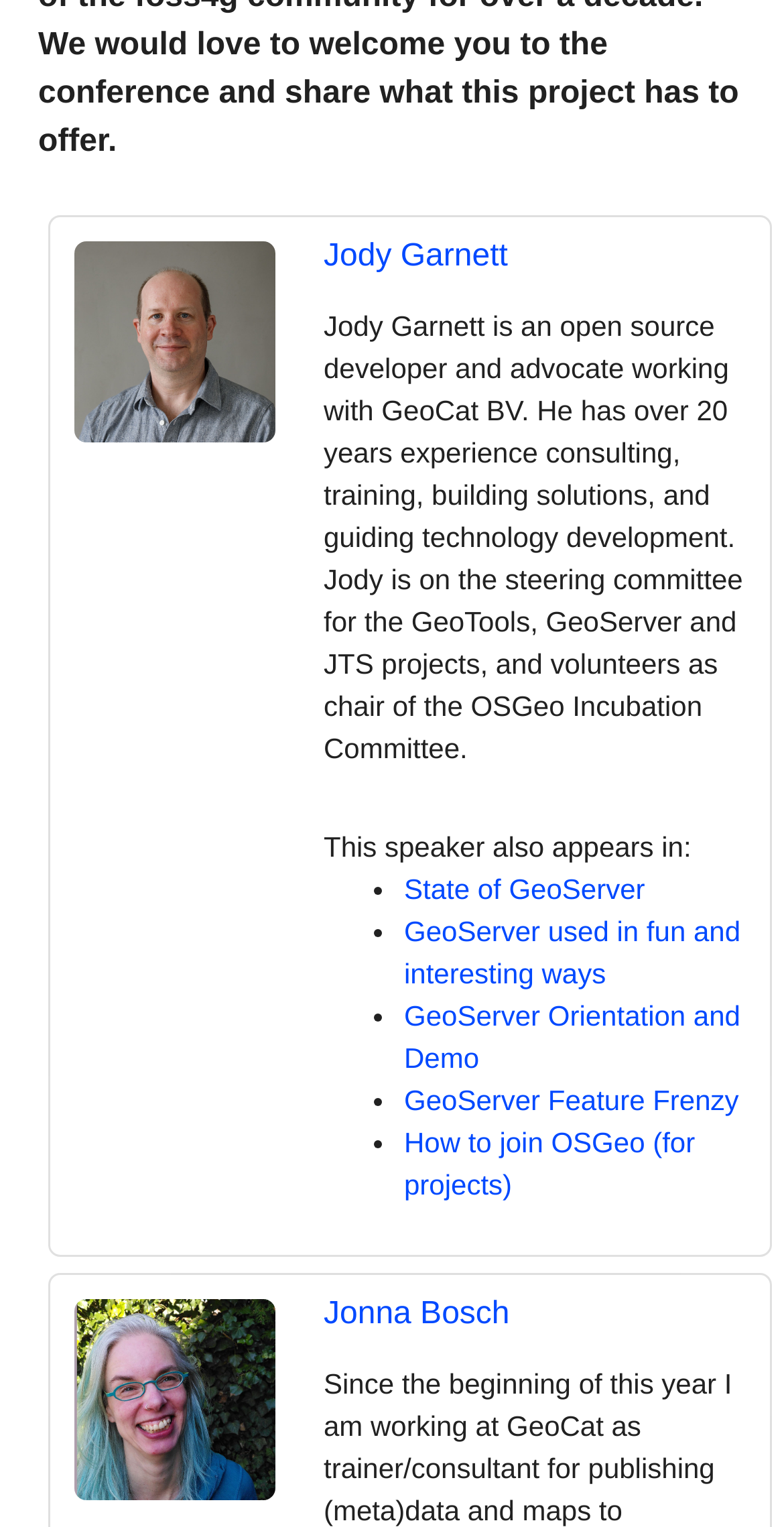Please identify the bounding box coordinates of the element I should click to complete this instruction: 'Read about Jody Garnett's experience'. The coordinates should be given as four float numbers between 0 and 1, like this: [left, top, right, bottom].

[0.413, 0.203, 0.948, 0.501]